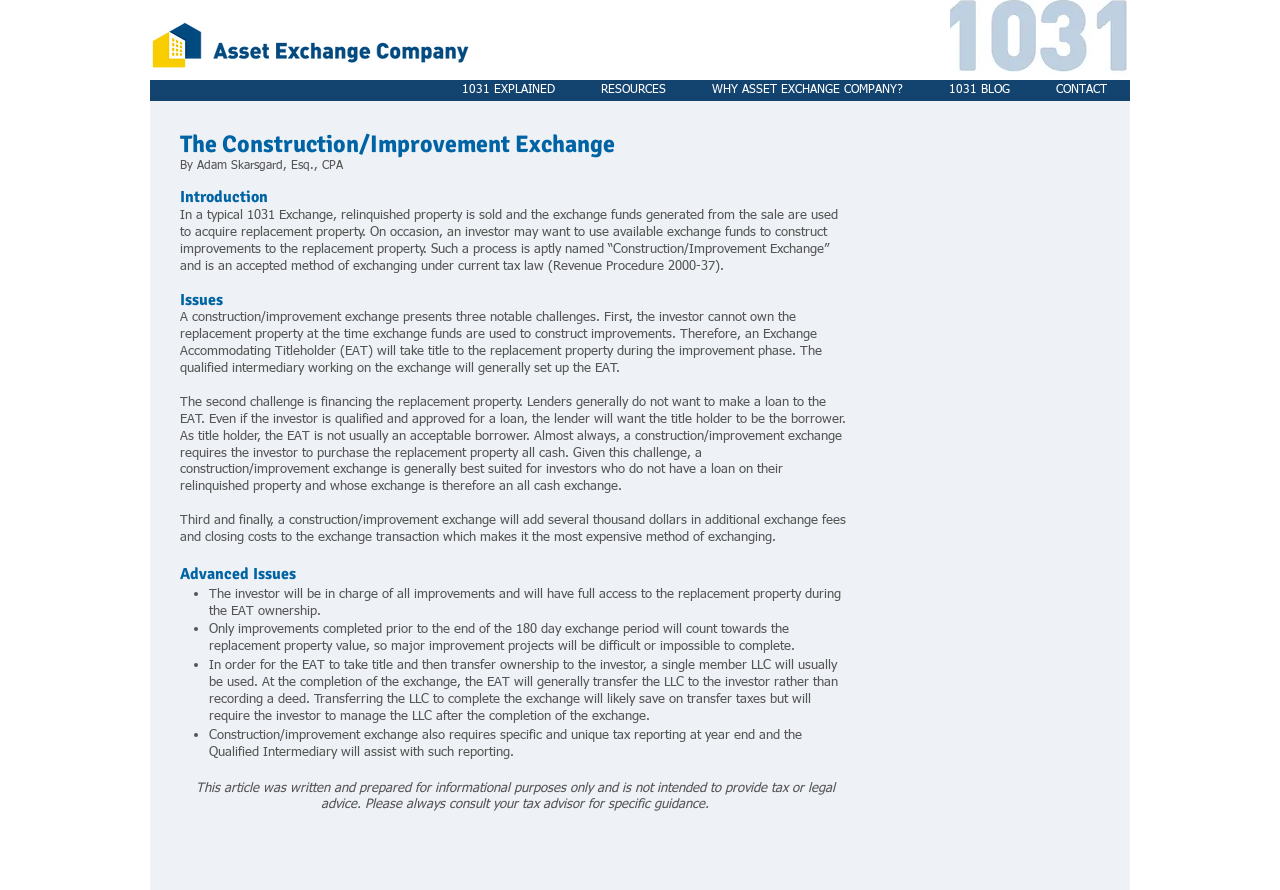Determine the bounding box for the UI element that matches this description: "CONTACT".

[0.807, 0.09, 0.883, 0.127]